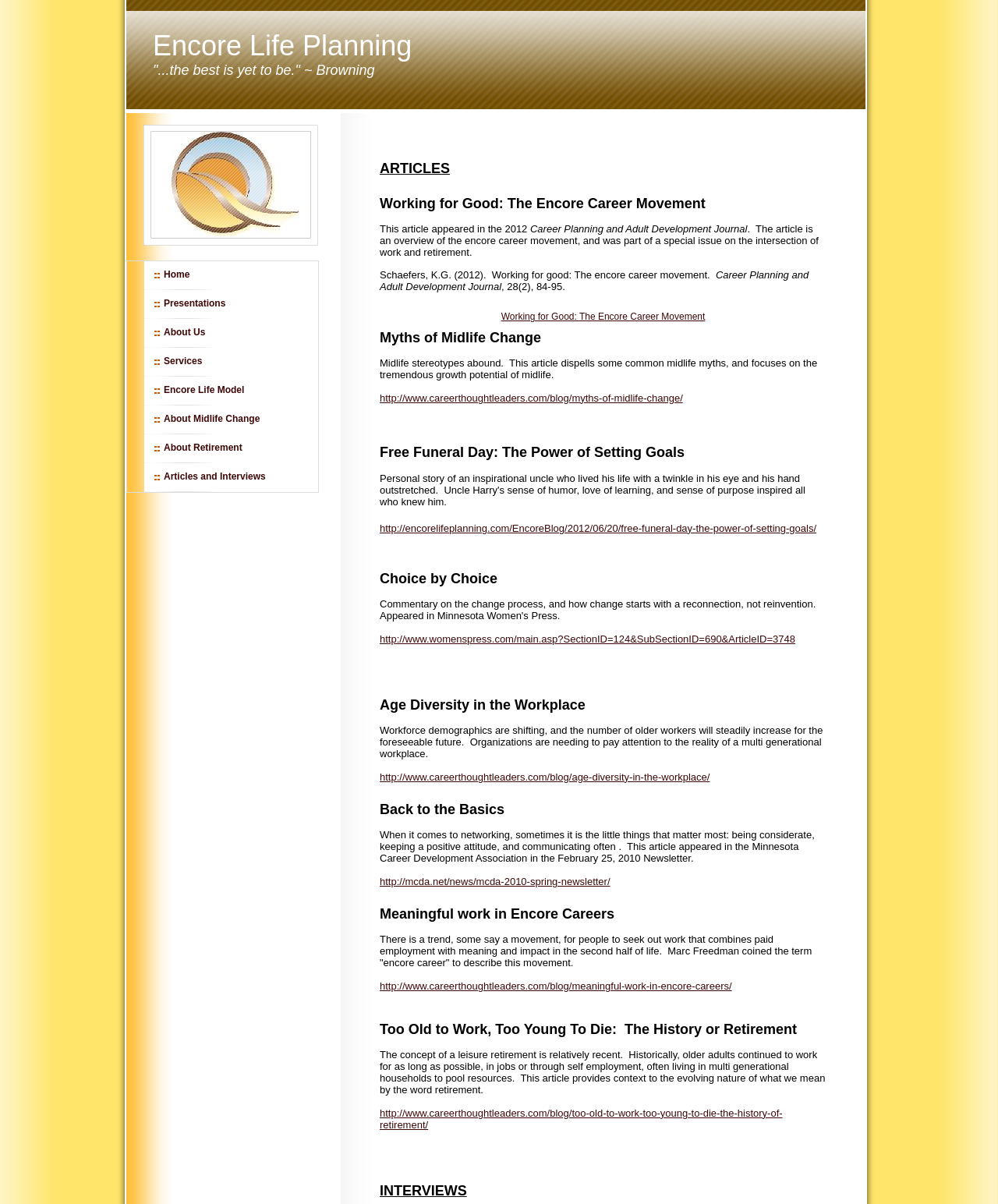Find the bounding box coordinates of the element you need to click on to perform this action: 'View Articles and Interviews'. The coordinates should be represented by four float values between 0 and 1, in the format [left, top, right, bottom].

[0.164, 0.386, 0.266, 0.405]